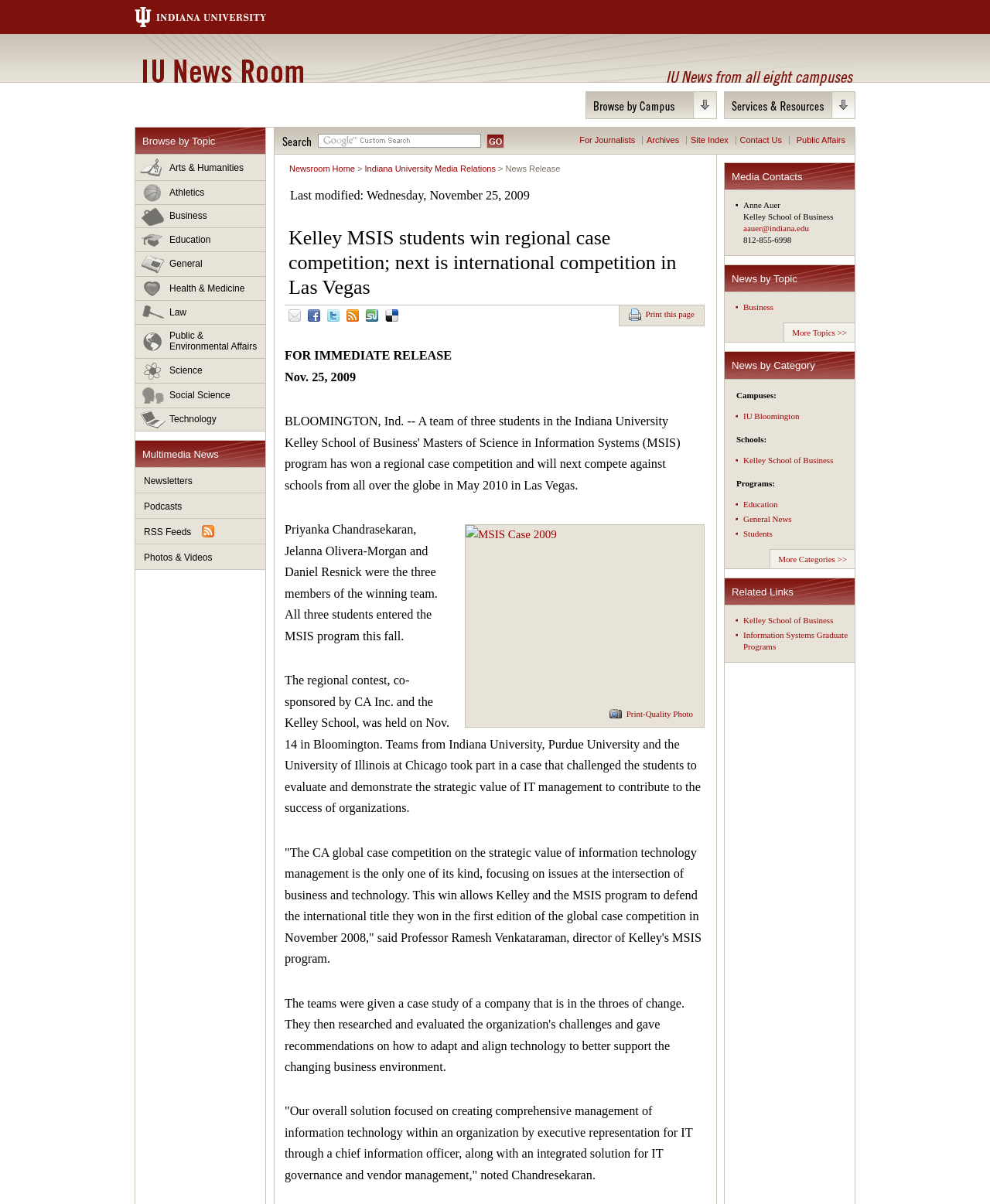Who are the members of the winning team?
Using the image, elaborate on the answer with as much detail as possible.

I found the answer by reading the article content, where it mentions the names of the three students who were part of the winning team.